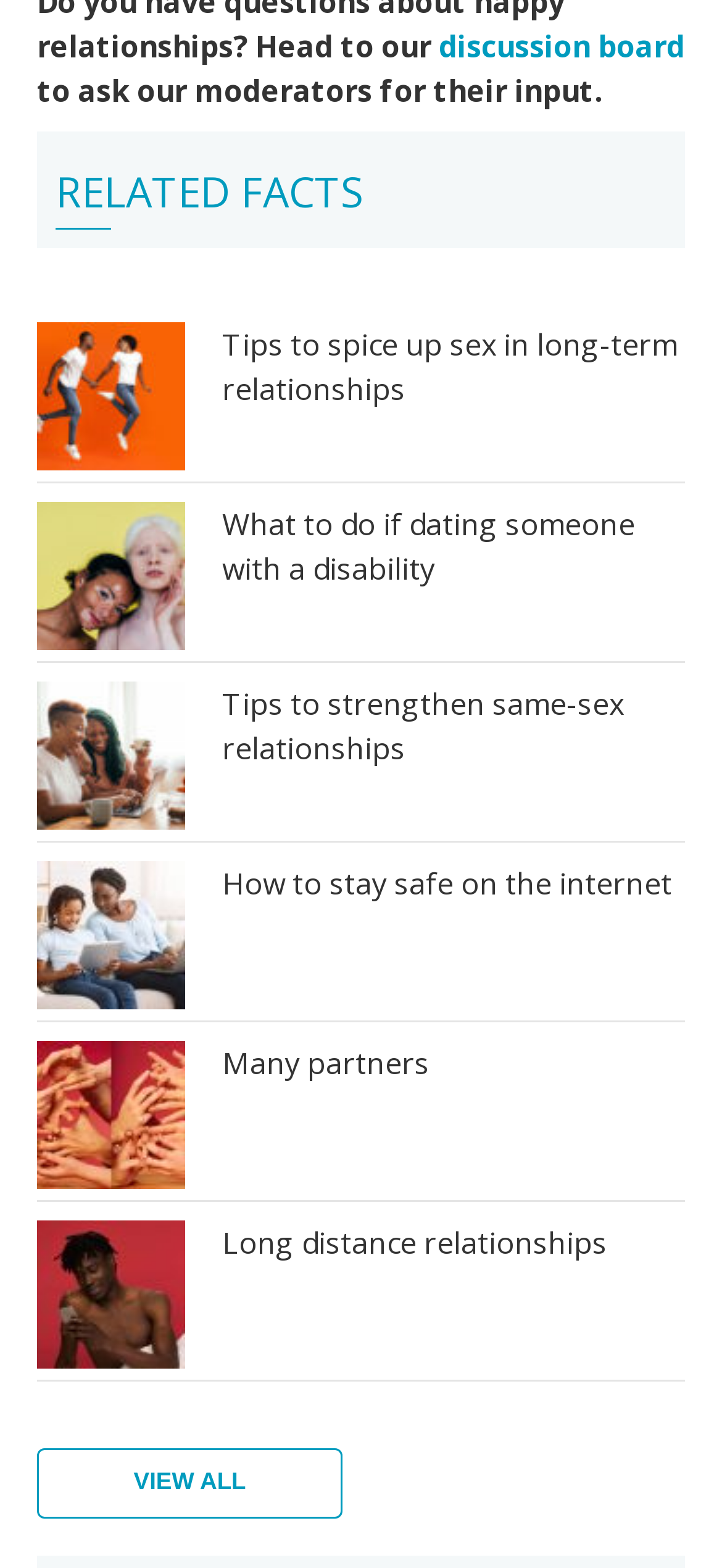Provide a short answer to the following question with just one word or phrase: What is the purpose of the 'VIEW ALL' button?

To view all related facts